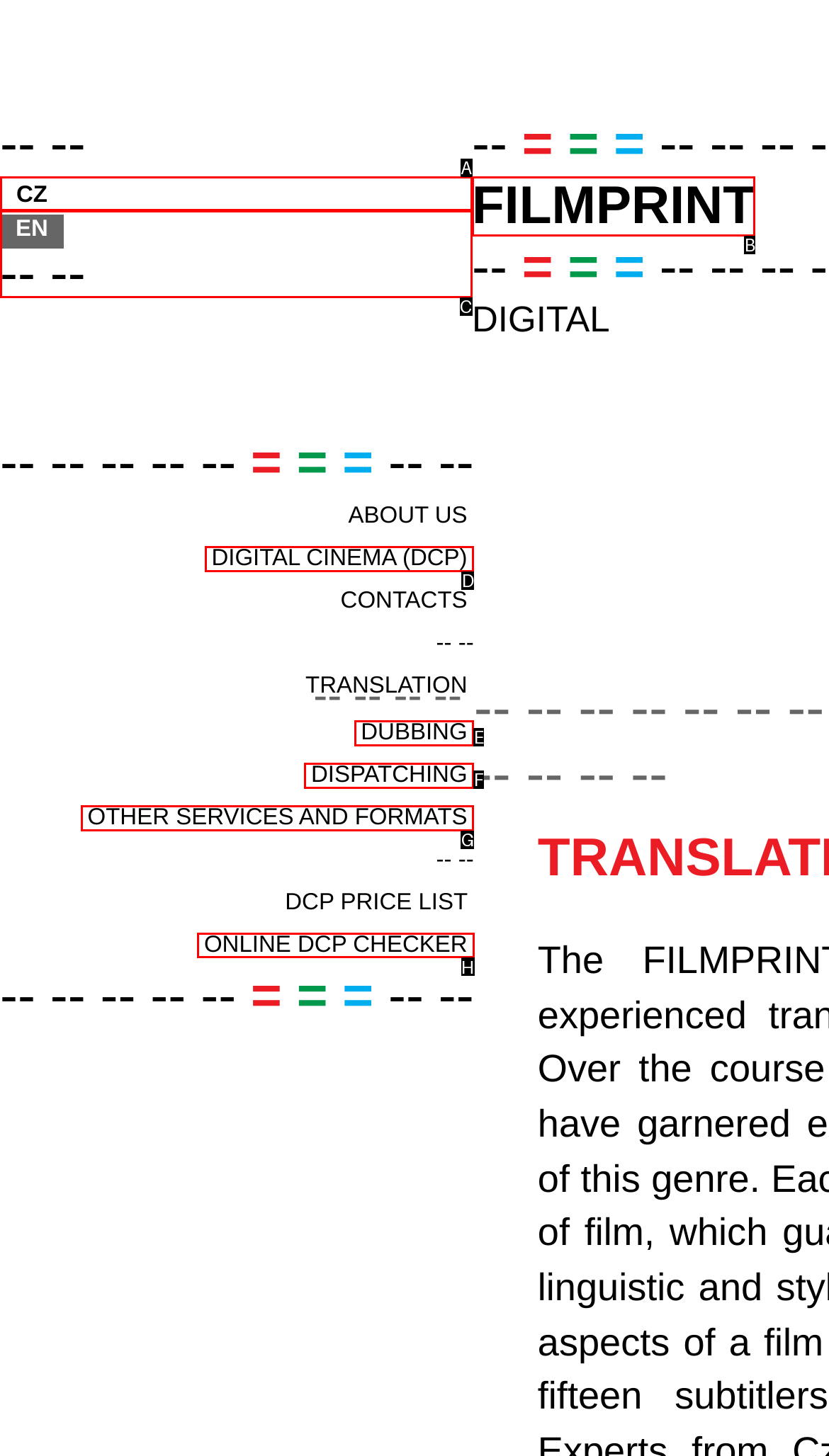Select the appropriate HTML element to click on to finish the task: Use ONLINE DCP CHECKER.
Answer with the letter corresponding to the selected option.

H